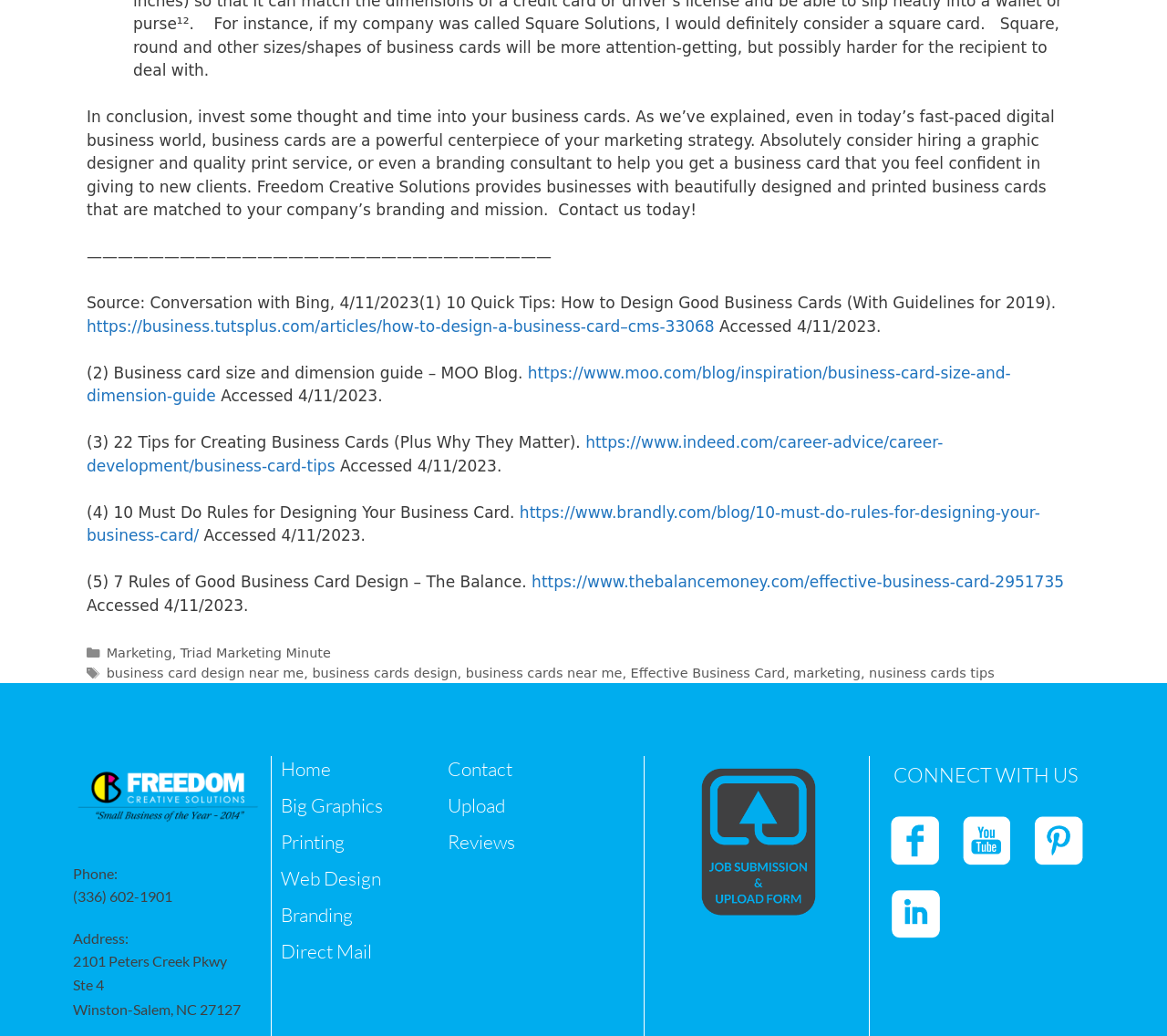Carefully examine the image and provide an in-depth answer to the question: What is the name of the company providing business card design services?

The company's logo and contact information are displayed at the bottom of the webpage, indicating that Freedom Creative Solutions is the company providing business card design services.